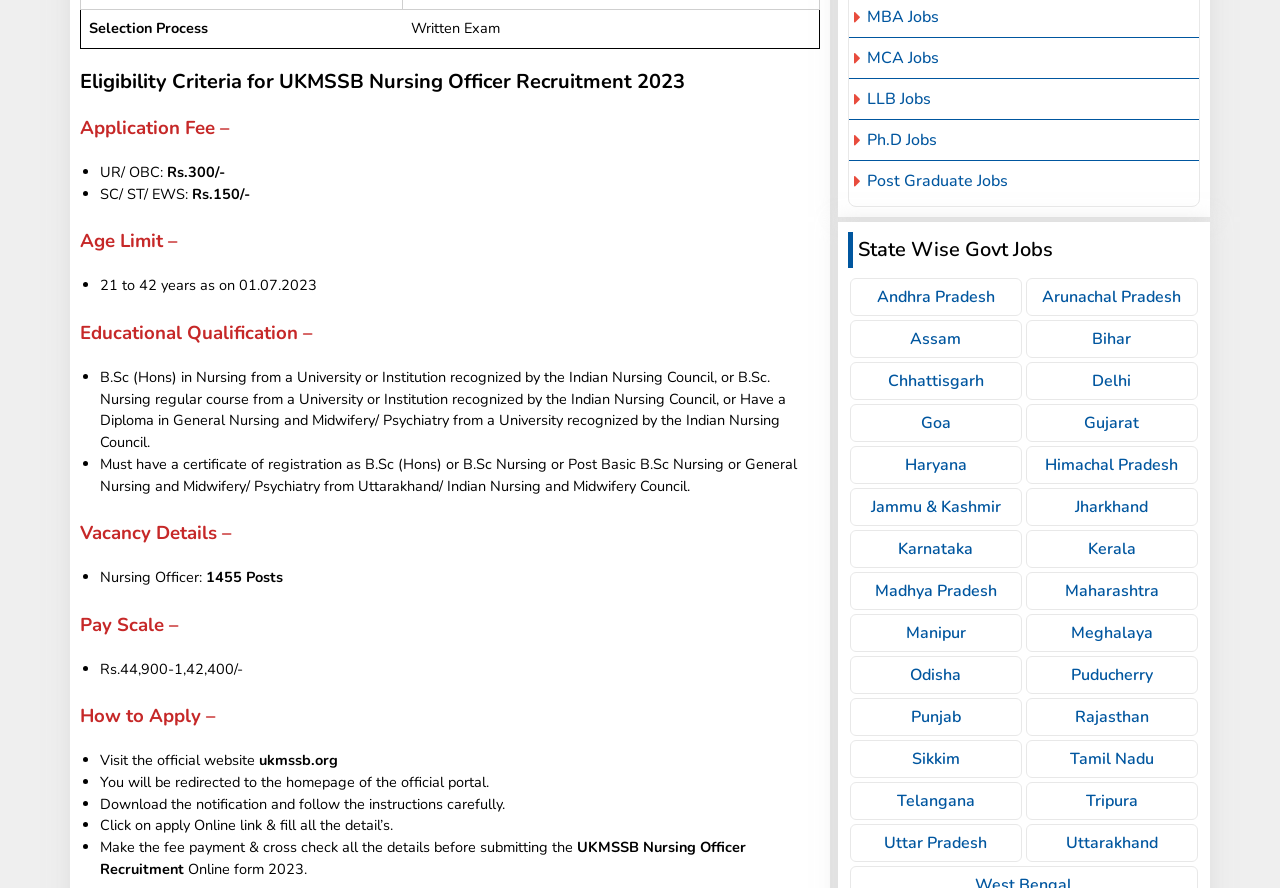Bounding box coordinates are specified in the format (top-left x, top-left y, bottom-right x, bottom-right y). All values are floating point numbers bounded between 0 and 1. Please provide the bounding box coordinate of the region this sentence describes: Jammu & Kashmir

[0.664, 0.55, 0.798, 0.592]